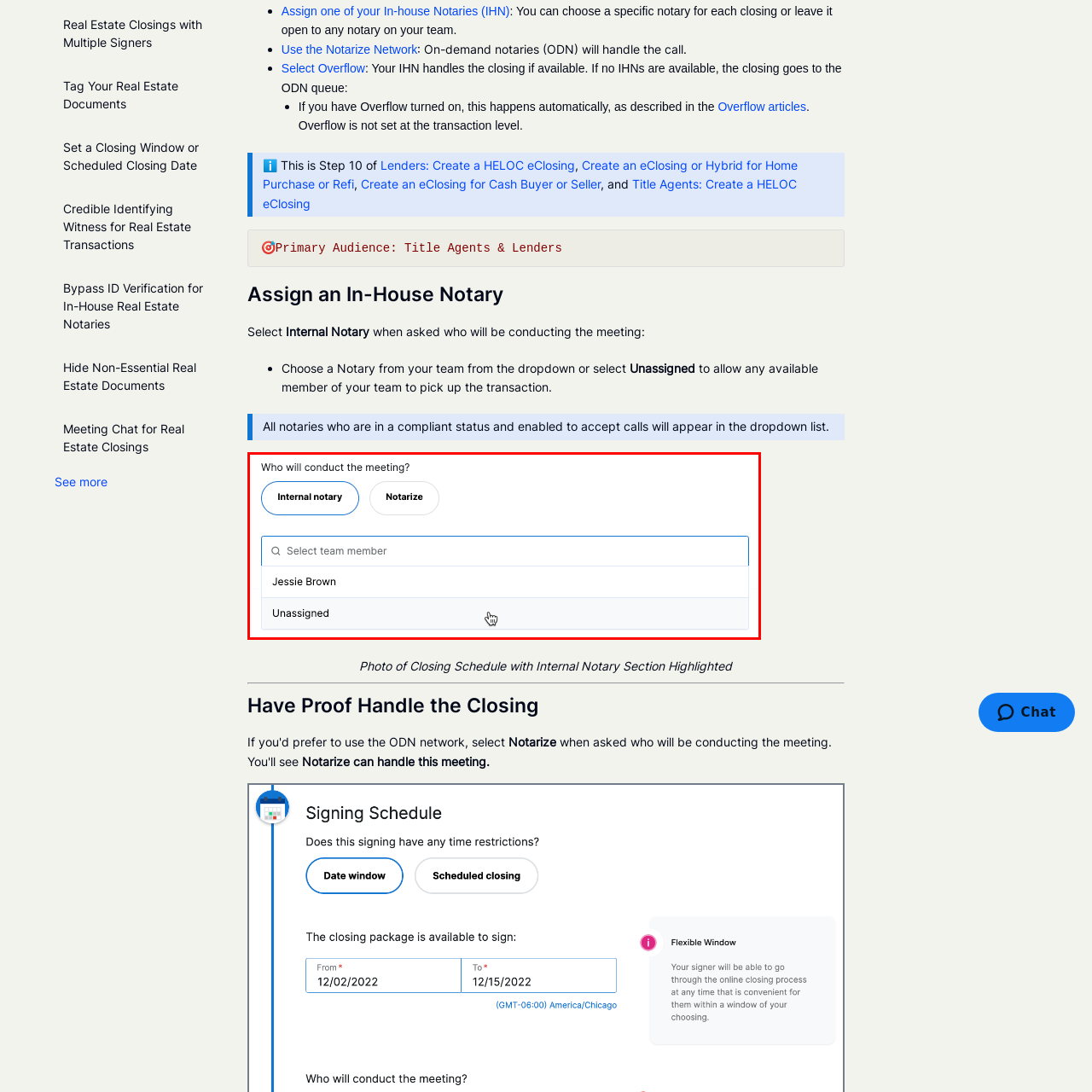Look closely at the zone within the orange frame and give a detailed answer to the following question, grounding your response on the visual details: 
What is the purpose of the dropdown menu?

The purpose of the dropdown menu is to select a team member, as indicated by the options listed, including 'Jessie Brown' and 'Unassigned', which allows the user to assign a specific team member to conduct the meeting.